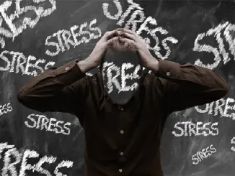What is the theme of the image?
Answer the question with a single word or phrase by looking at the picture.

Anxiety and pressure